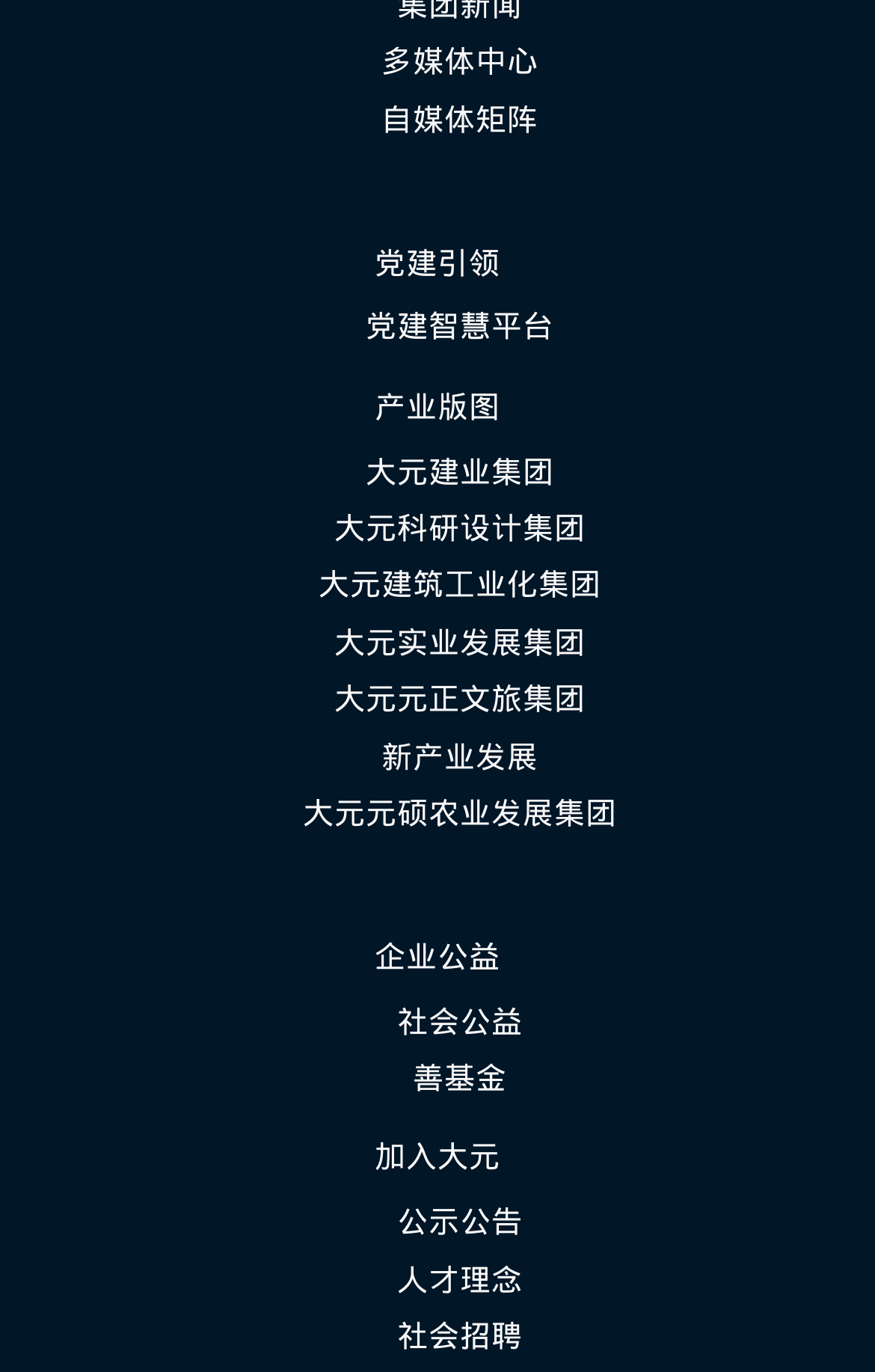Please find the bounding box coordinates of the element's region to be clicked to carry out this instruction: "view 公示公告".

[0.454, 0.877, 0.597, 0.903]